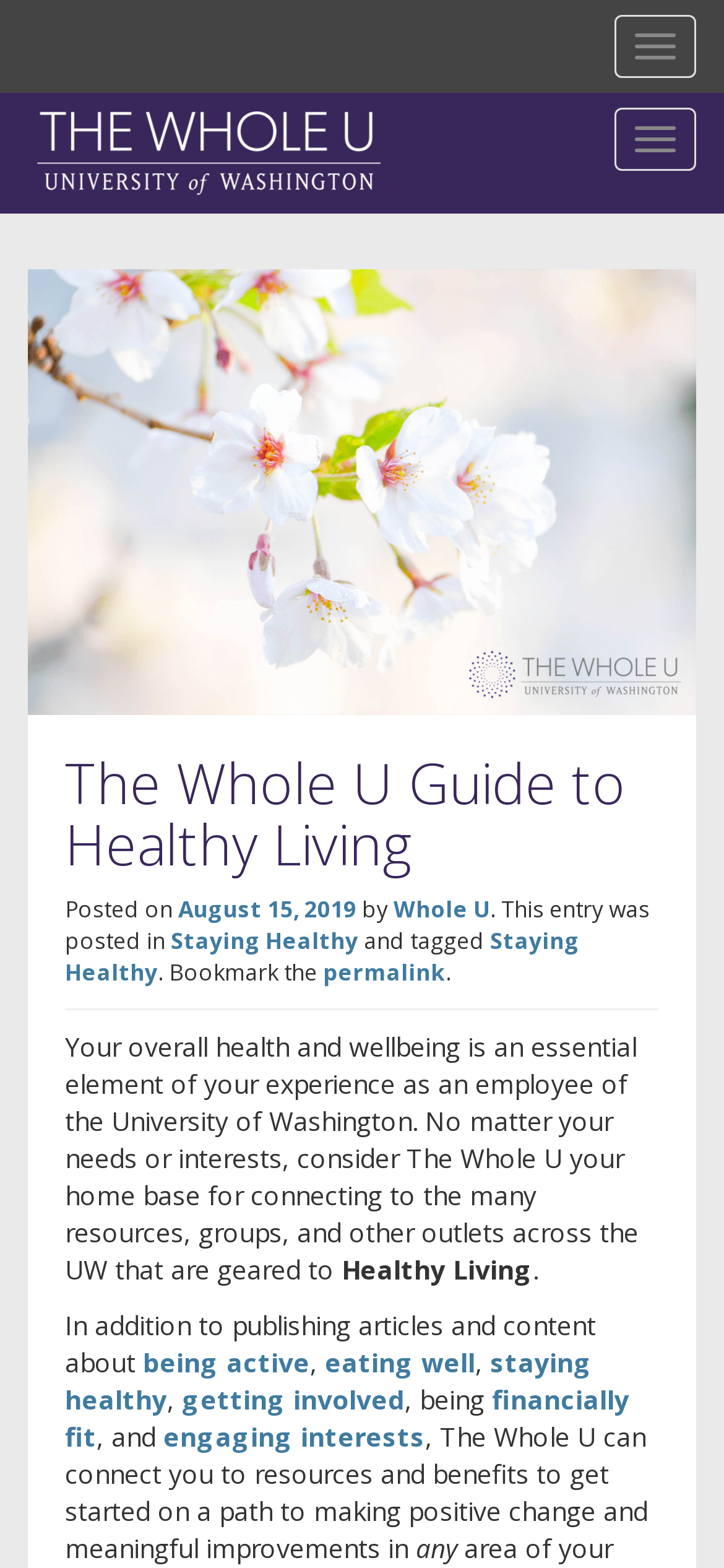Calculate the bounding box coordinates for the UI element based on the following description: "August 15, 2019". Ensure the coordinates are four float numbers between 0 and 1, i.e., [left, top, right, bottom].

[0.246, 0.57, 0.492, 0.59]